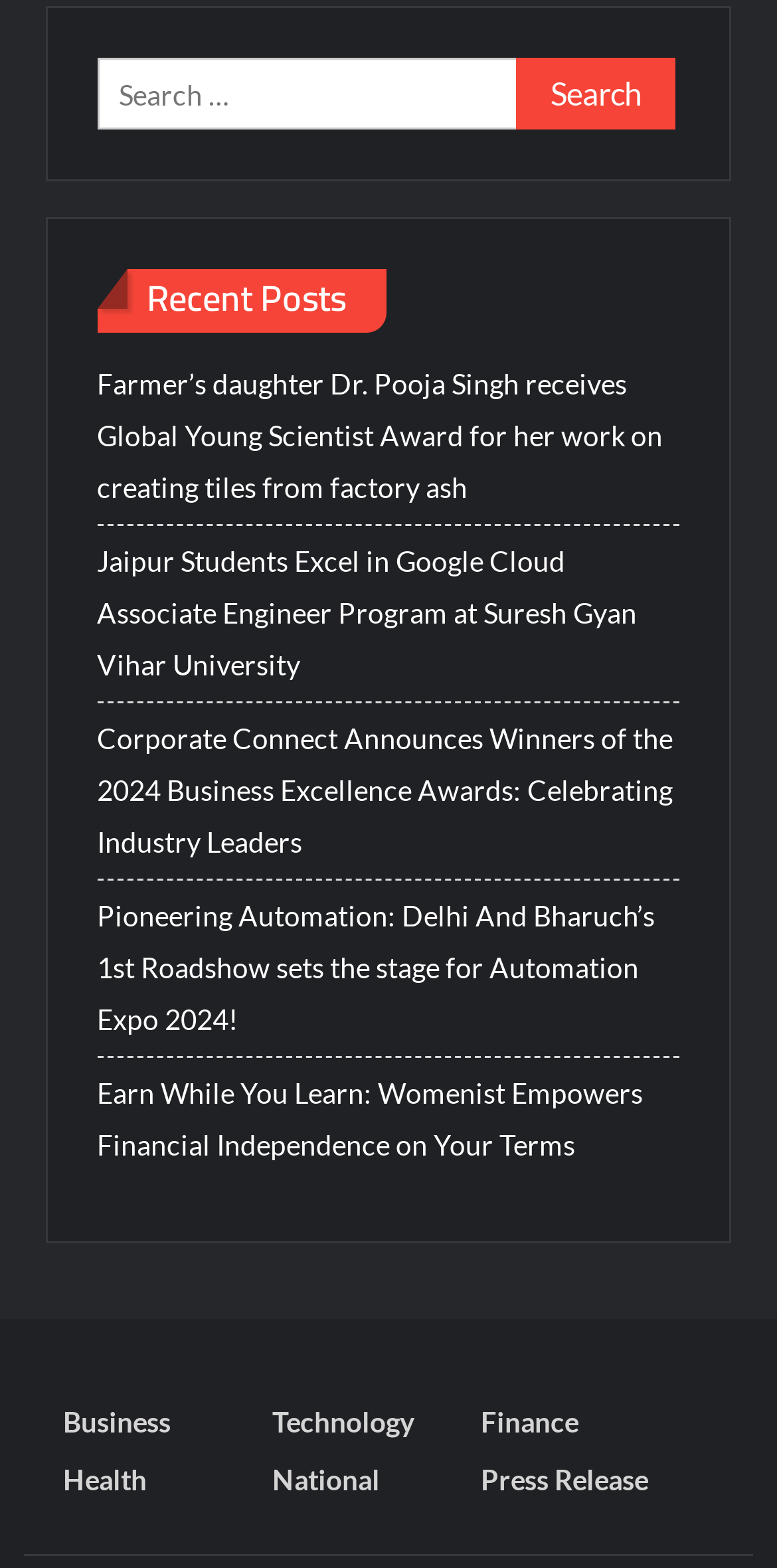Please determine the bounding box coordinates of the element's region to click in order to carry out the following instruction: "Read the recent post about Farmer’s daughter Dr. Pooja Singh". The coordinates should be four float numbers between 0 and 1, i.e., [left, top, right, bottom].

[0.125, 0.229, 0.875, 0.328]